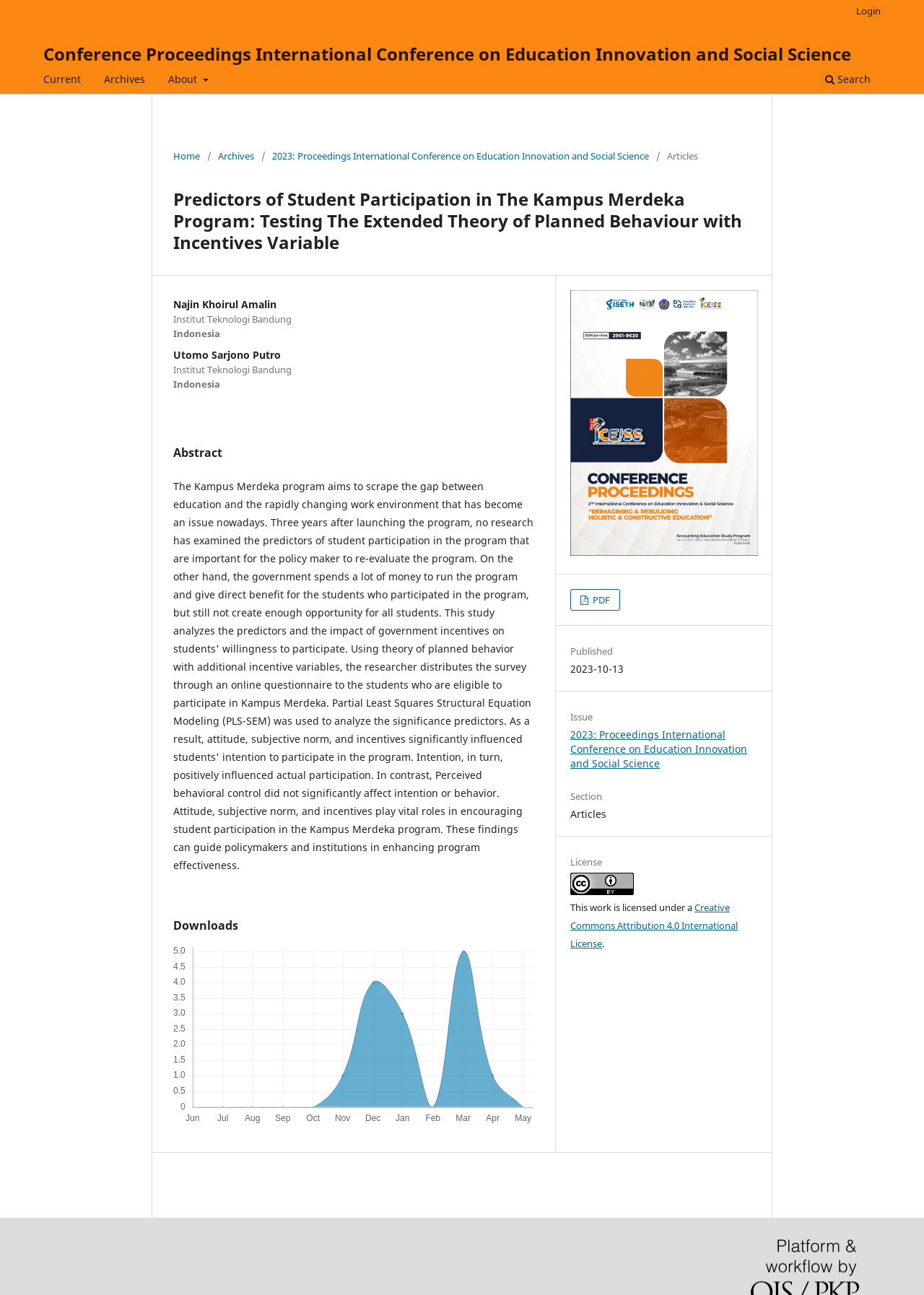Kindly determine the bounding box coordinates for the area that needs to be clicked to execute this instruction: "download the article in PDF".

[0.617, 0.455, 0.671, 0.471]